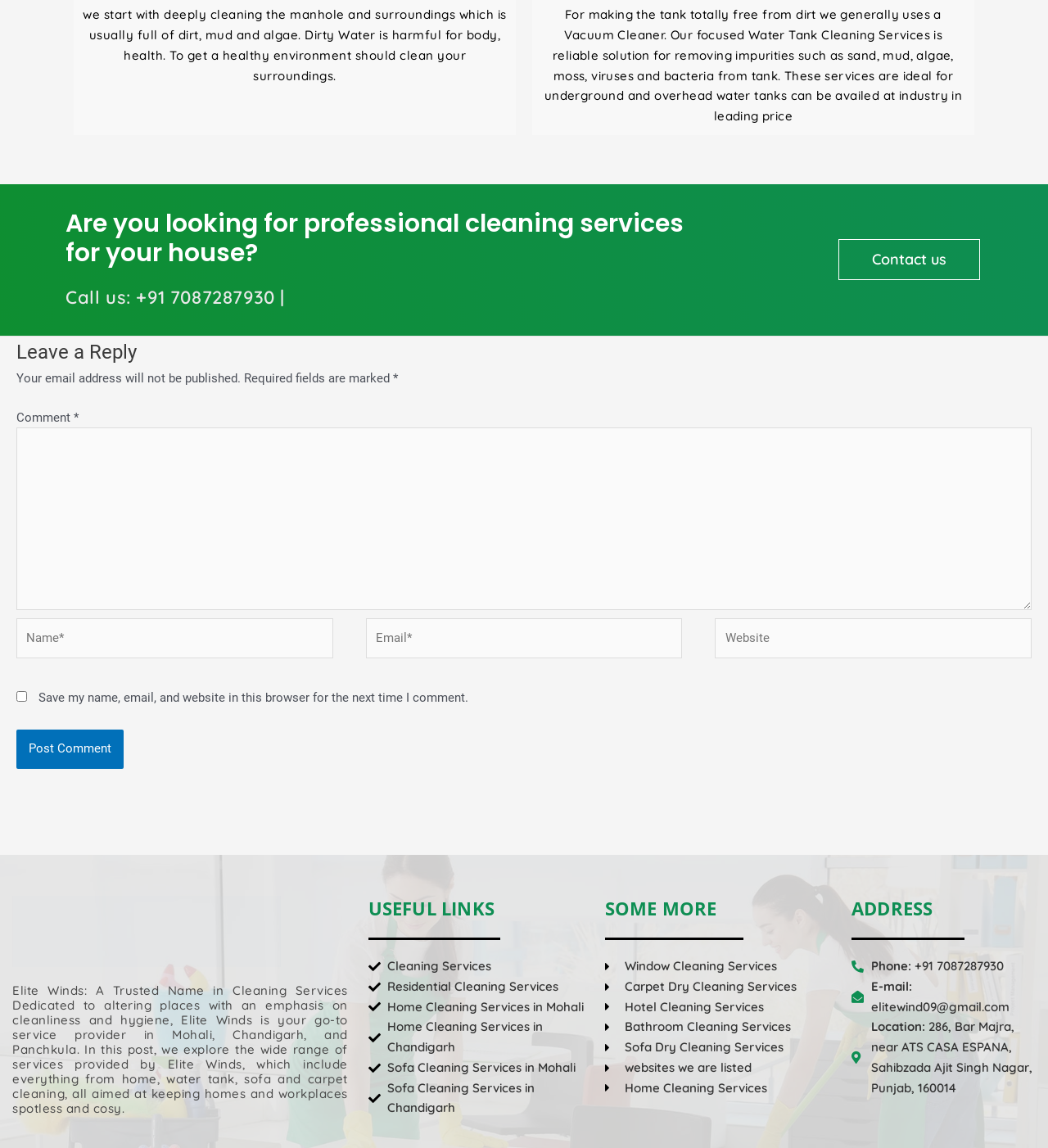Locate the bounding box coordinates of the element you need to click to accomplish the task described by this instruction: "Contact us".

[0.8, 0.209, 0.935, 0.244]